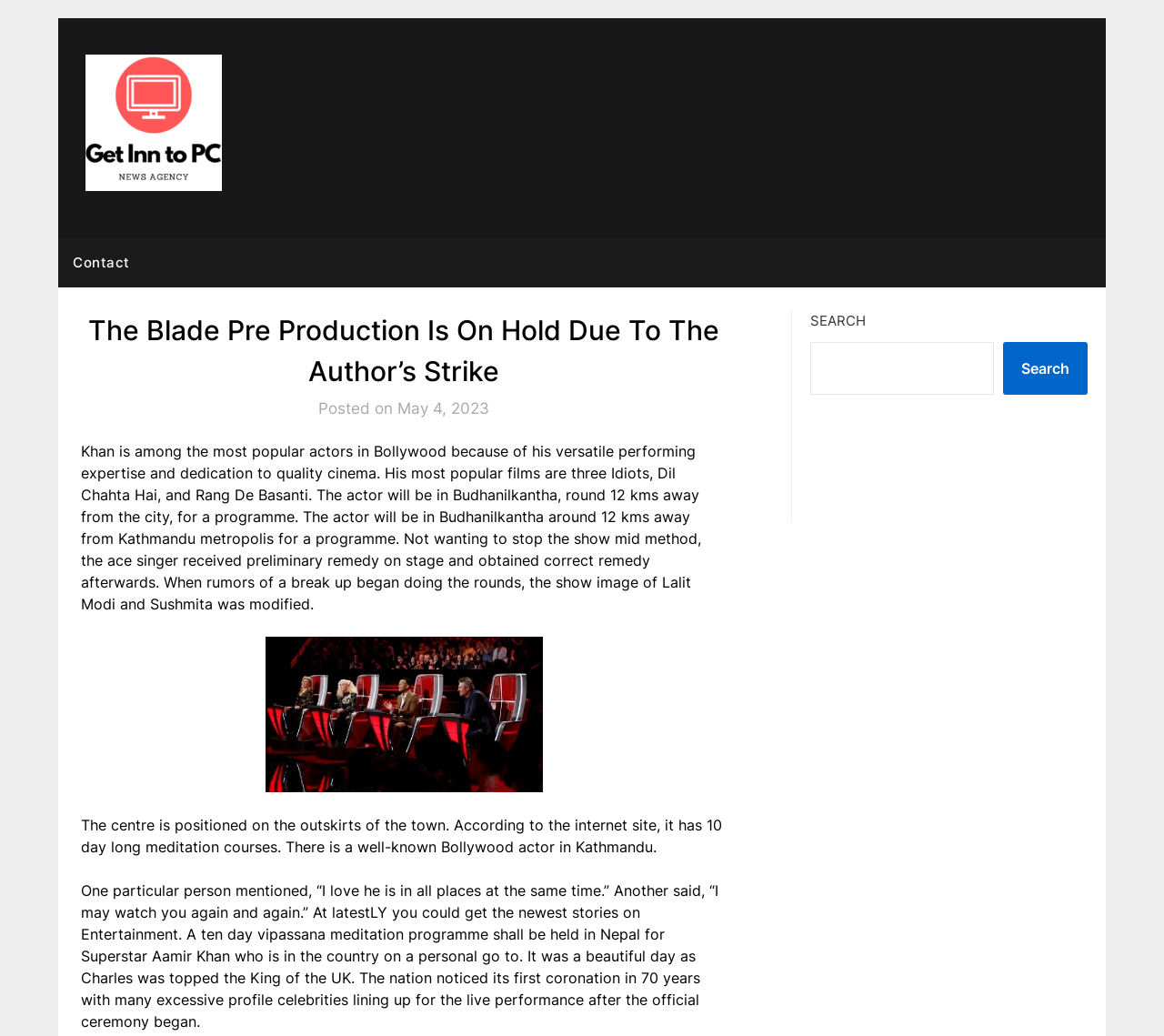Please answer the following question as detailed as possible based on the image: 
Is there a contact link on the webpage?

I can see a 'Contact' link on the webpage, which suggests that users can click on it to access contact information or a contact form.